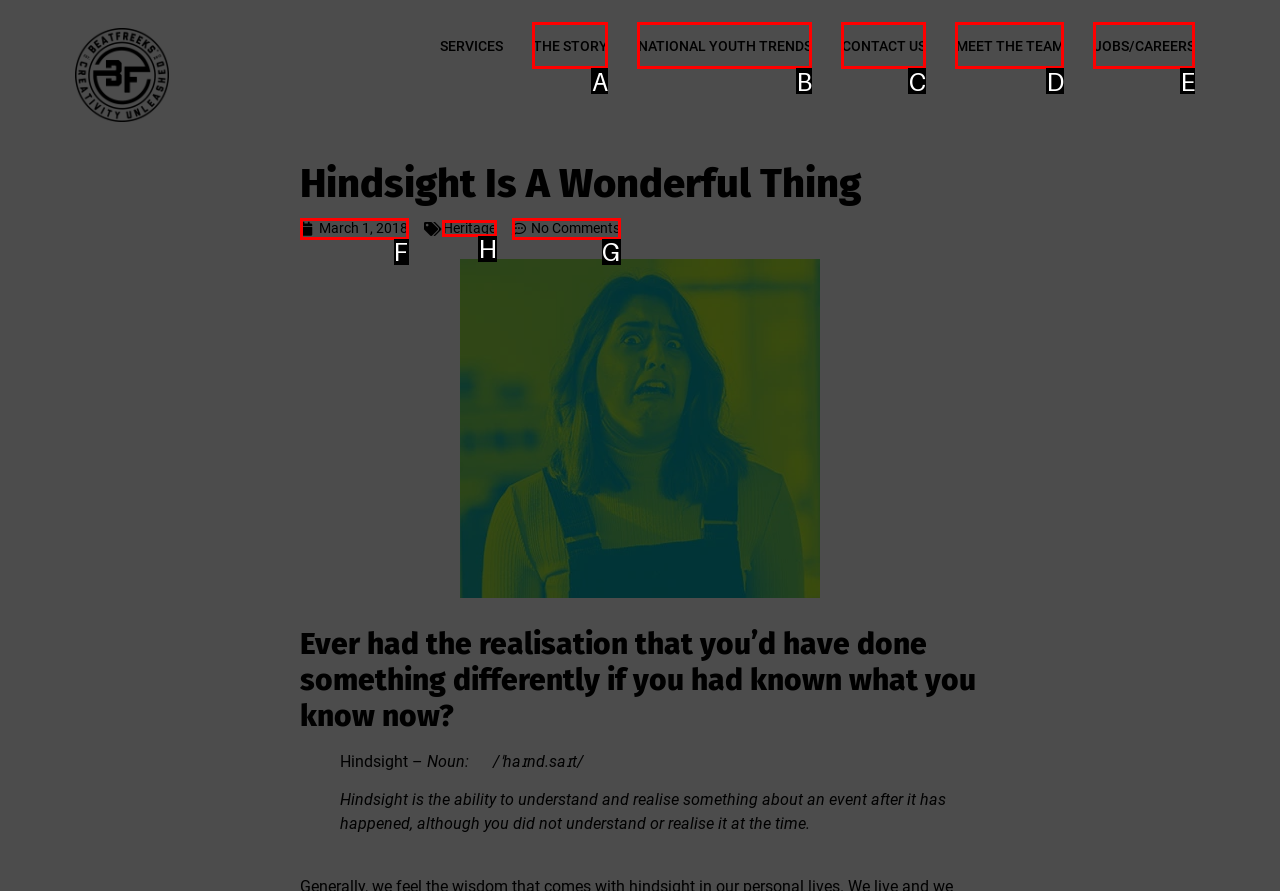Select the appropriate HTML element to click for the following task: Learn about Heritage
Answer with the letter of the selected option from the given choices directly.

H